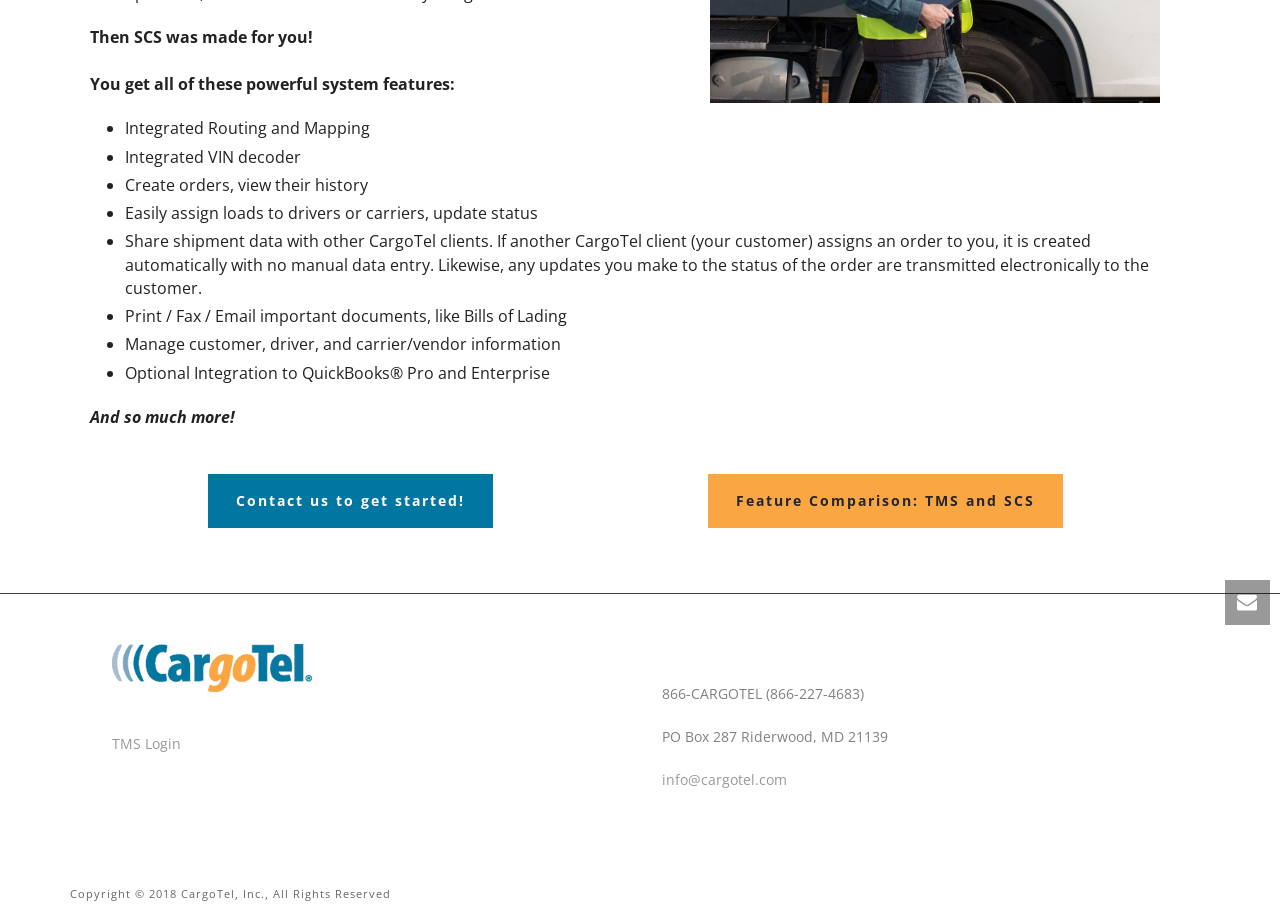Using the description "TMS Login", locate and provide the bounding box of the UI element.

[0.088, 0.797, 0.141, 0.817]